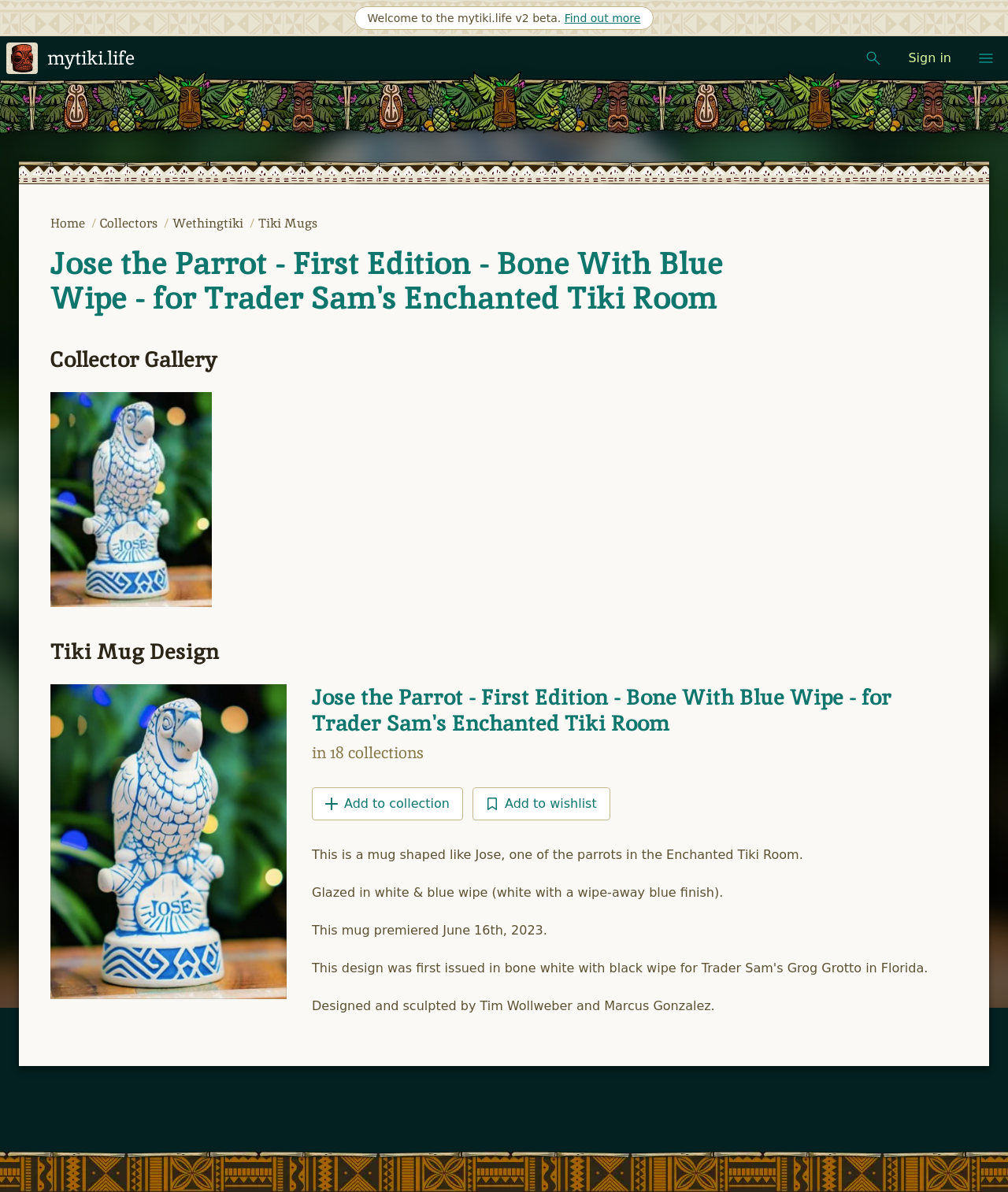Determine the bounding box coordinates of the clickable element necessary to fulfill the instruction: "Go to mytiki.life homepage". Provide the coordinates as four float numbers within the 0 to 1 range, i.e., [left, top, right, bottom].

[0.006, 0.036, 0.146, 0.062]